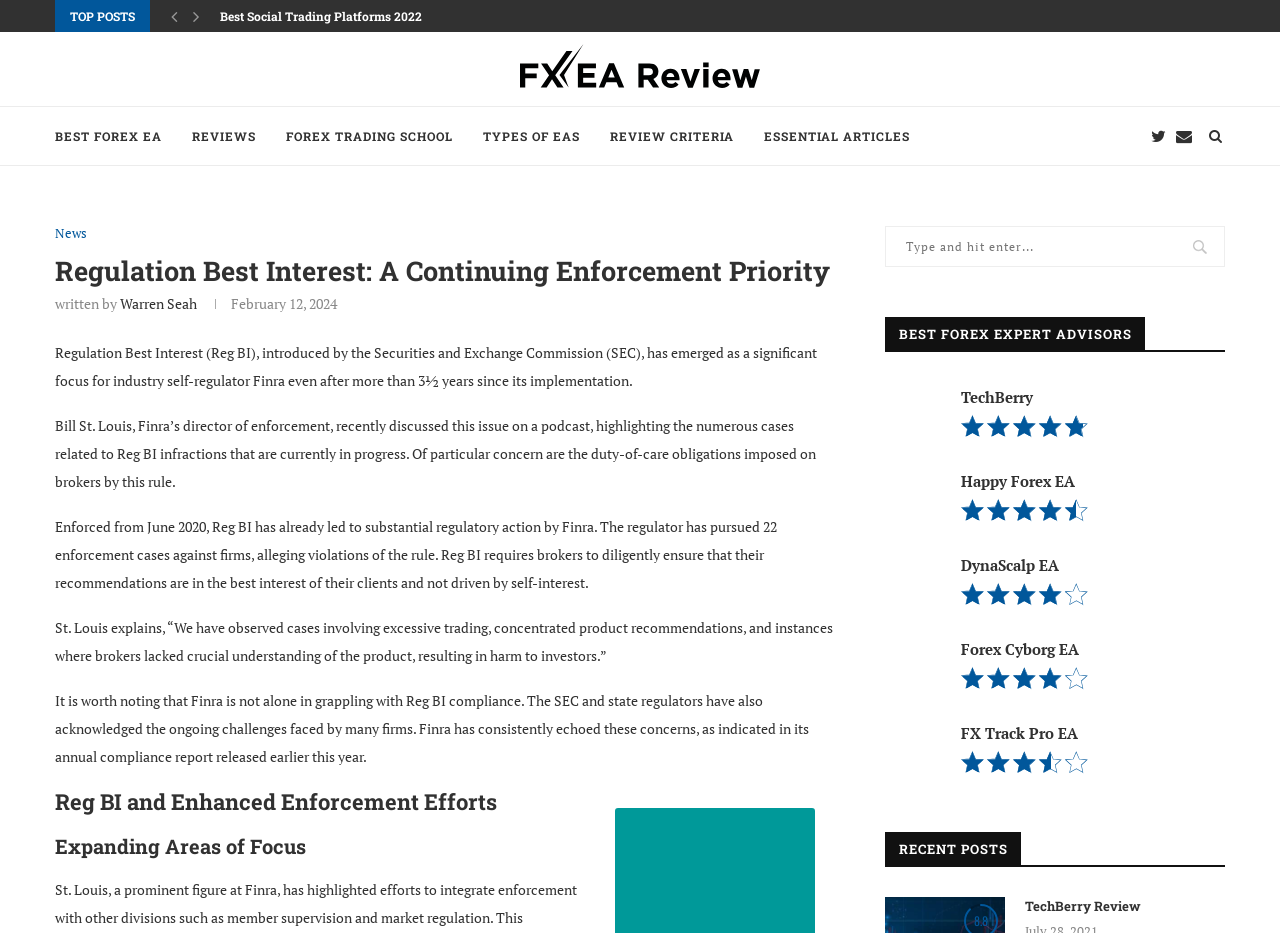Indicate the bounding box coordinates of the element that must be clicked to execute the instruction: "Click on 'FX EA Review'". The coordinates should be given as four float numbers between 0 and 1, i.e., [left, top, right, bottom].

[0.406, 0.047, 0.594, 0.101]